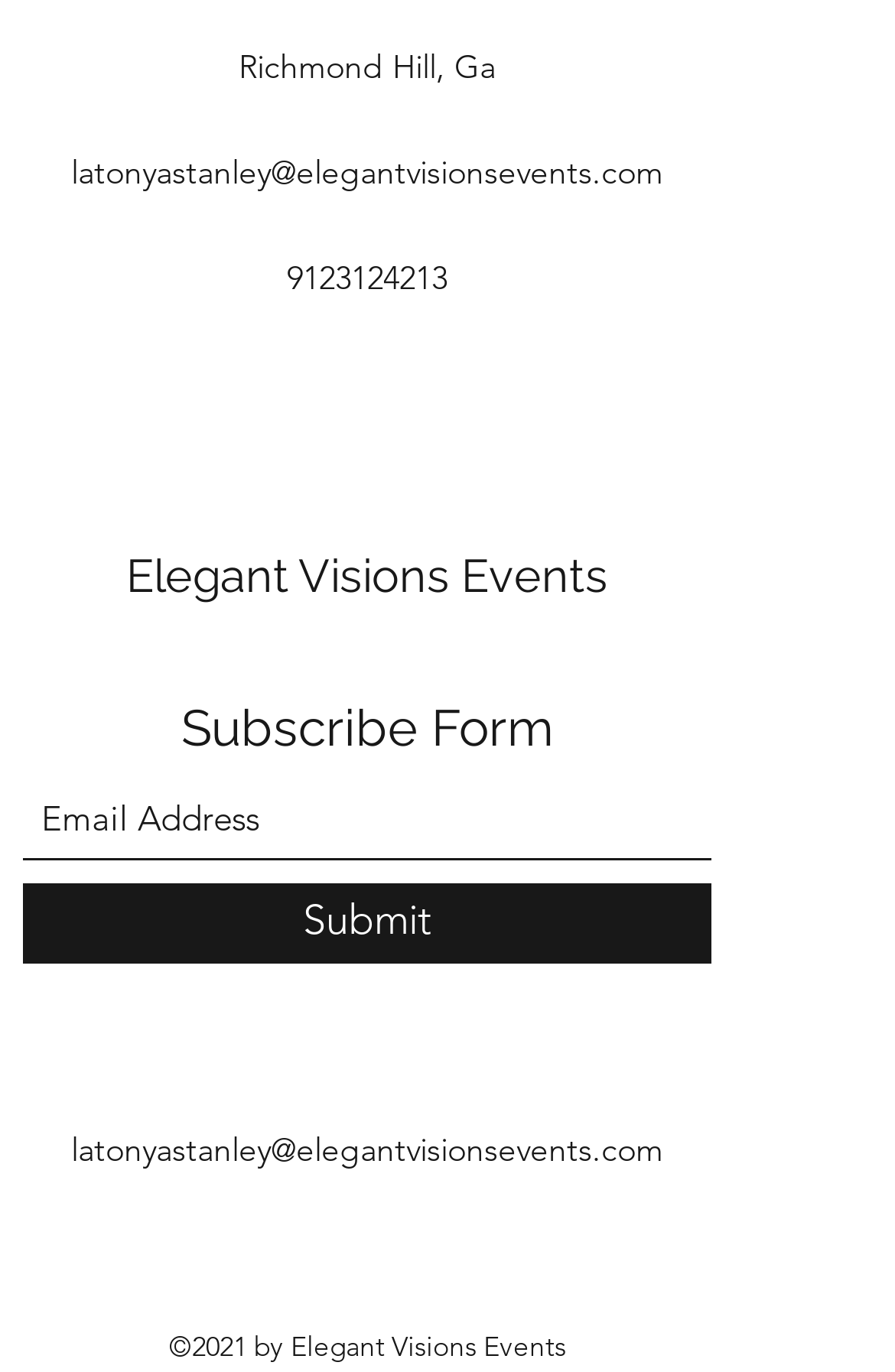Identify the bounding box coordinates for the element you need to click to achieve the following task: "Call the phone number". The coordinates must be four float values ranging from 0 to 1, formatted as [left, top, right, bottom].

[0.321, 0.188, 0.5, 0.218]